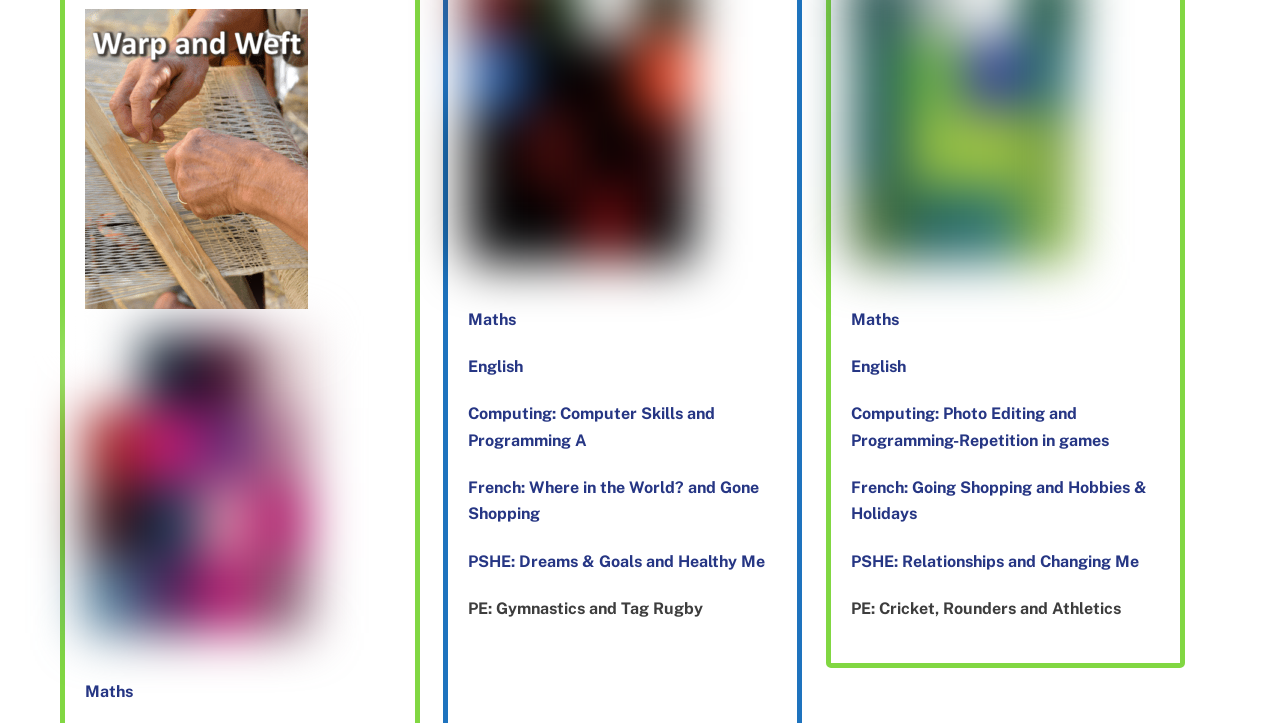Determine the bounding box coordinates for the UI element described. Format the coordinates as (top-left x, top-left y, bottom-right x, bottom-right y) and ensure all values are between 0 and 1. Element description: Games

None